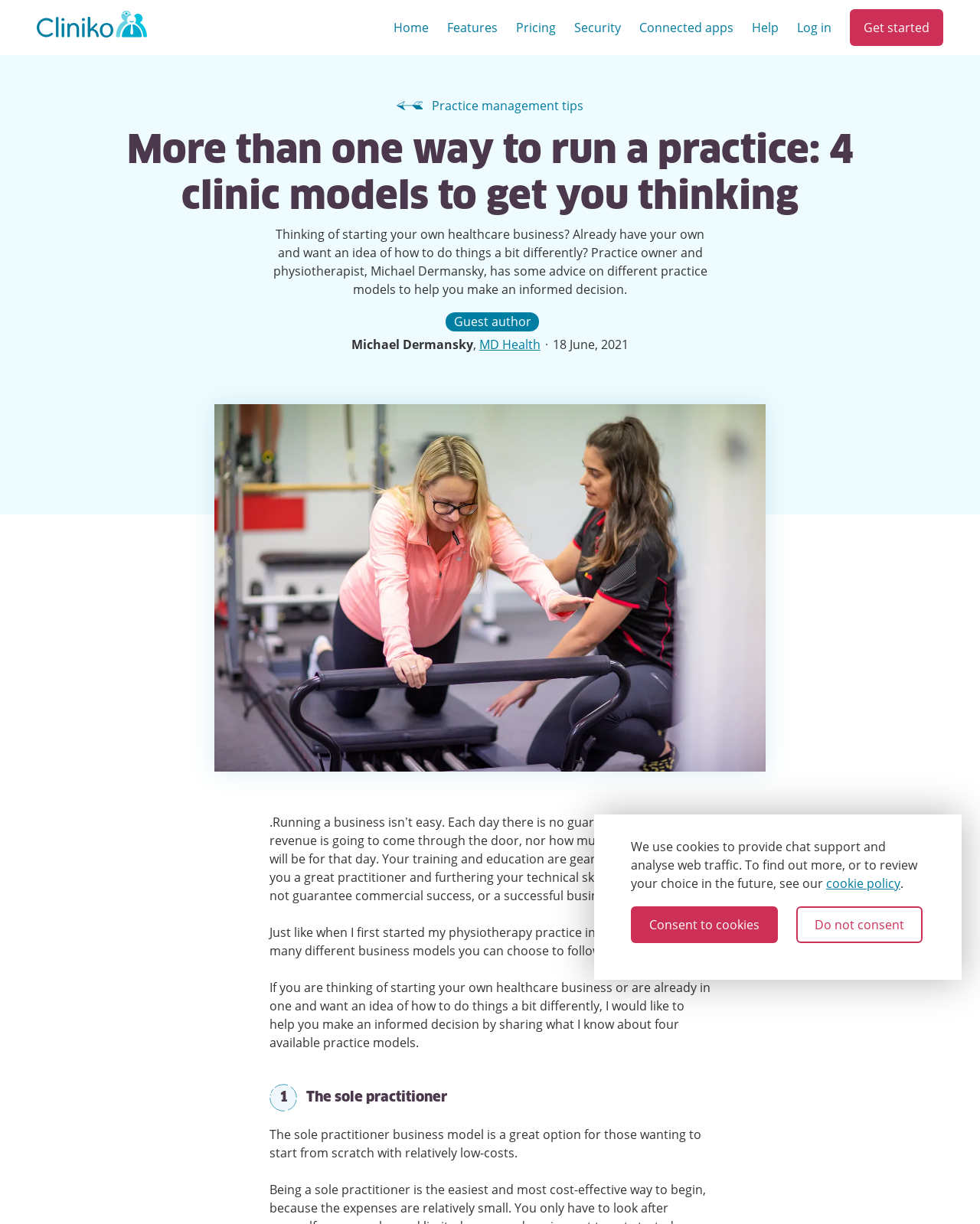Kindly respond to the following question with a single word or a brief phrase: 
Who is the author of the article?

Michael Dermansky